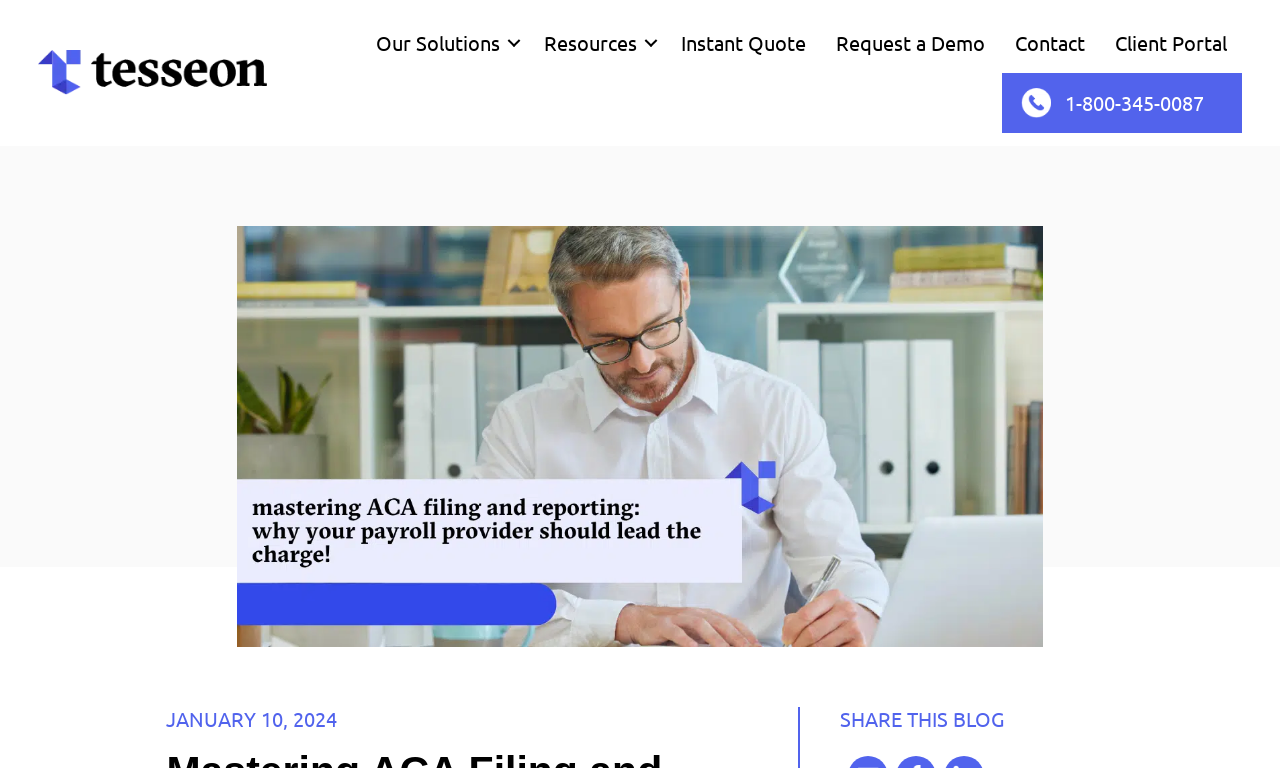Produce an extensive caption that describes everything on the webpage.

The webpage is about Mastering ACA Filing and Reporting, with a focus on why a payroll provider is key to ACA compliance. At the top left corner, there is a Tesseon logo. To the right of the logo, a navigation menu is located, containing links to "Our Solutions", "Resources", "Instant Quote", "Request a Demo", "Contact", "Client Portal", and a phone number.

Below the navigation menu, the main content of the webpage begins. The date "JANUARY 10, 2024" is displayed at the top left, followed by a section with a title that is not explicitly mentioned in the accessibility tree. 

At the bottom of the page, there is a section with a "SHARE THIS BLOG" label. Below this label, there are two social media sharing icons, one for Facebook and another for sharing in general, allowing users to share the blog post.

Throughout the webpage, there are no images other than the Tesseon logo and the social media sharing icons. The overall structure of the webpage is organized, with clear headings and concise text.